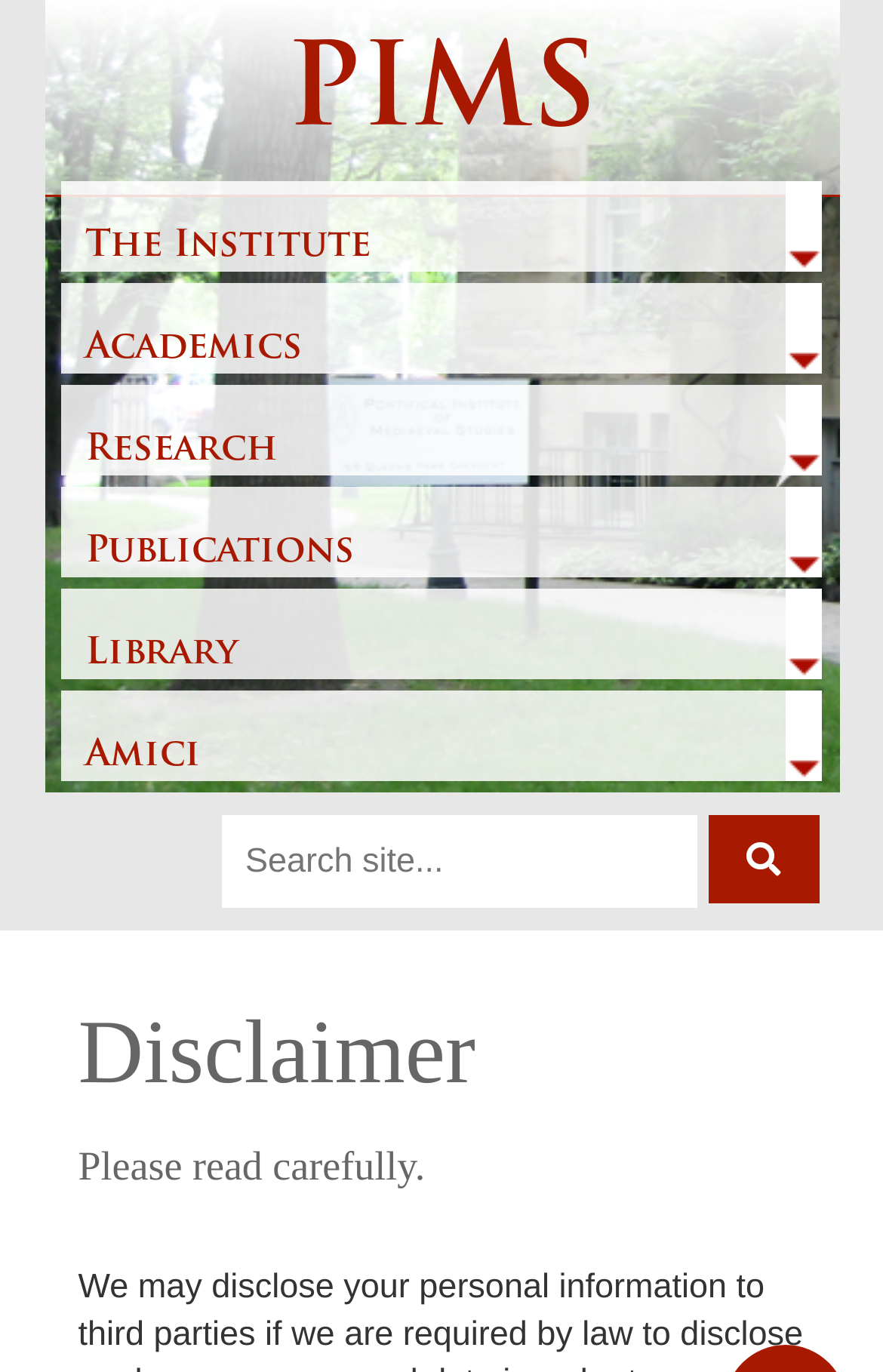How many menu items are available?
Please use the image to provide a one-word or short phrase answer.

6